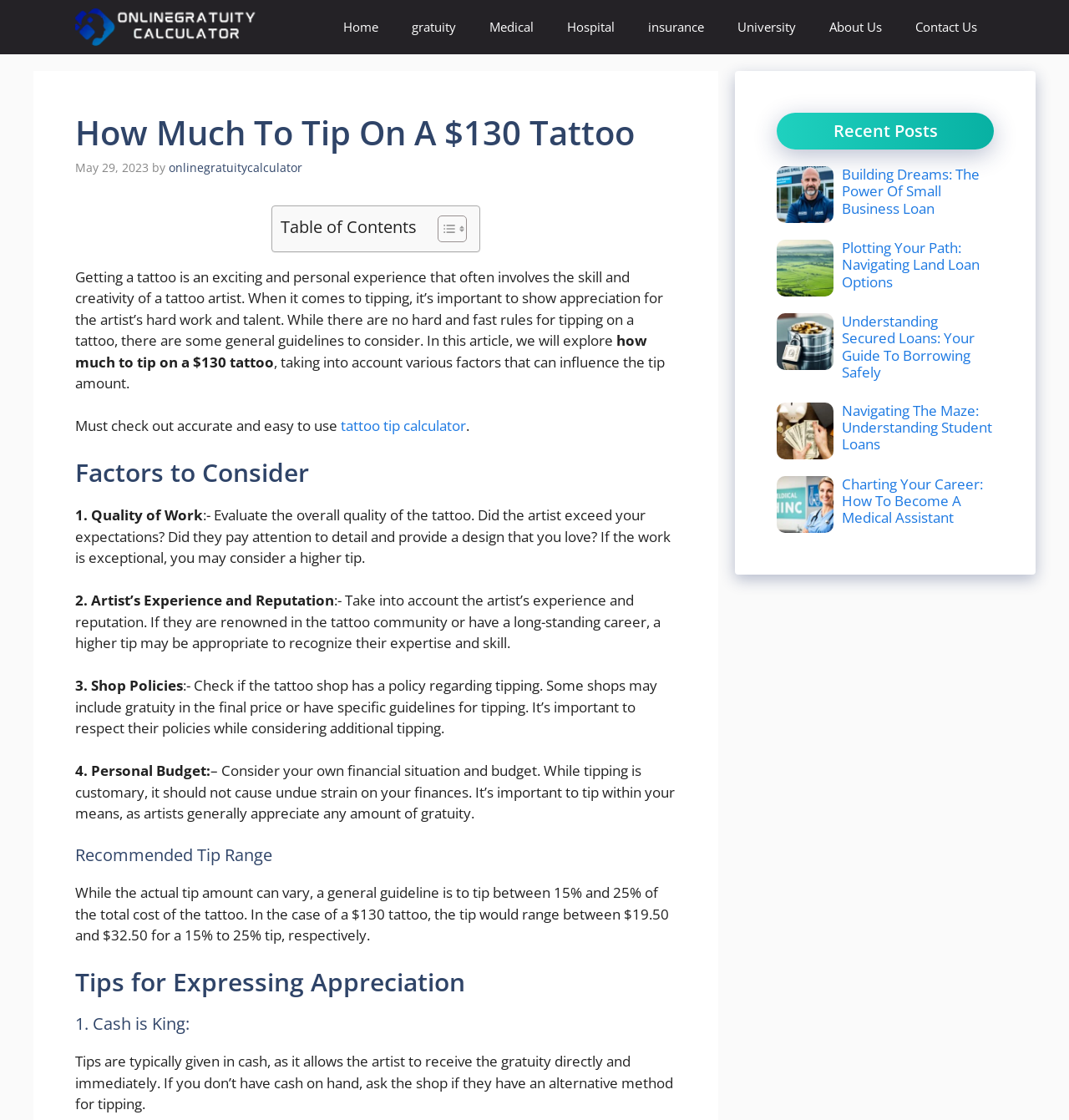Please answer the following question as detailed as possible based on the image: 
What is the topic of the article?

Based on the content of the webpage, the article is discussing how much to tip on a $130 tattoo, considering various factors such as the quality of work, artist's experience, and personal budget.